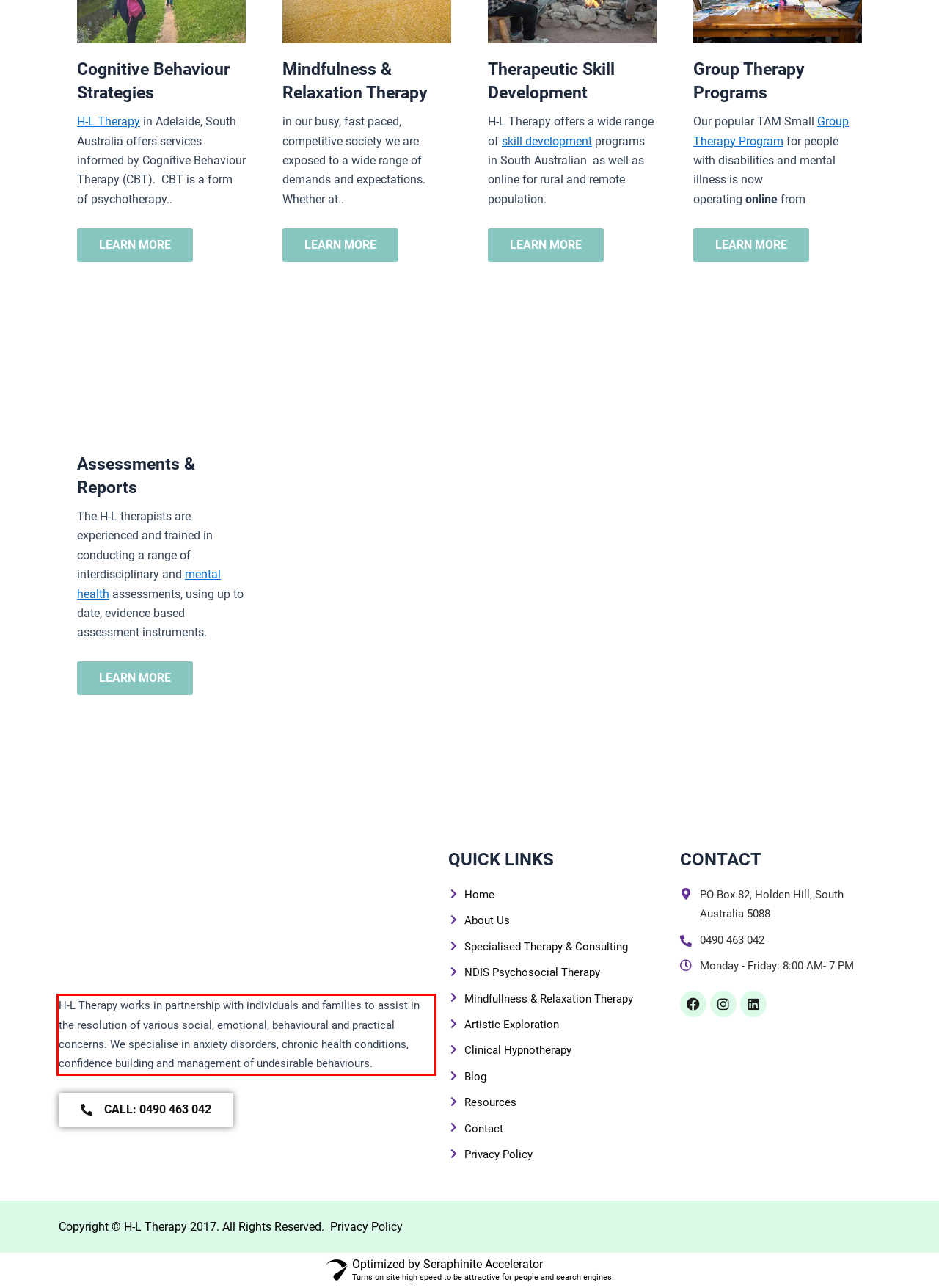You are provided with a webpage screenshot that includes a red rectangle bounding box. Extract the text content from within the bounding box using OCR.

H-L Therapy works in partnership with individuals and families to assist in the resolution of various social, emotional, behavioural and practical concerns. We specialise in anxiety disorders, chronic health conditions, confidence building and management of undesirable behaviours.